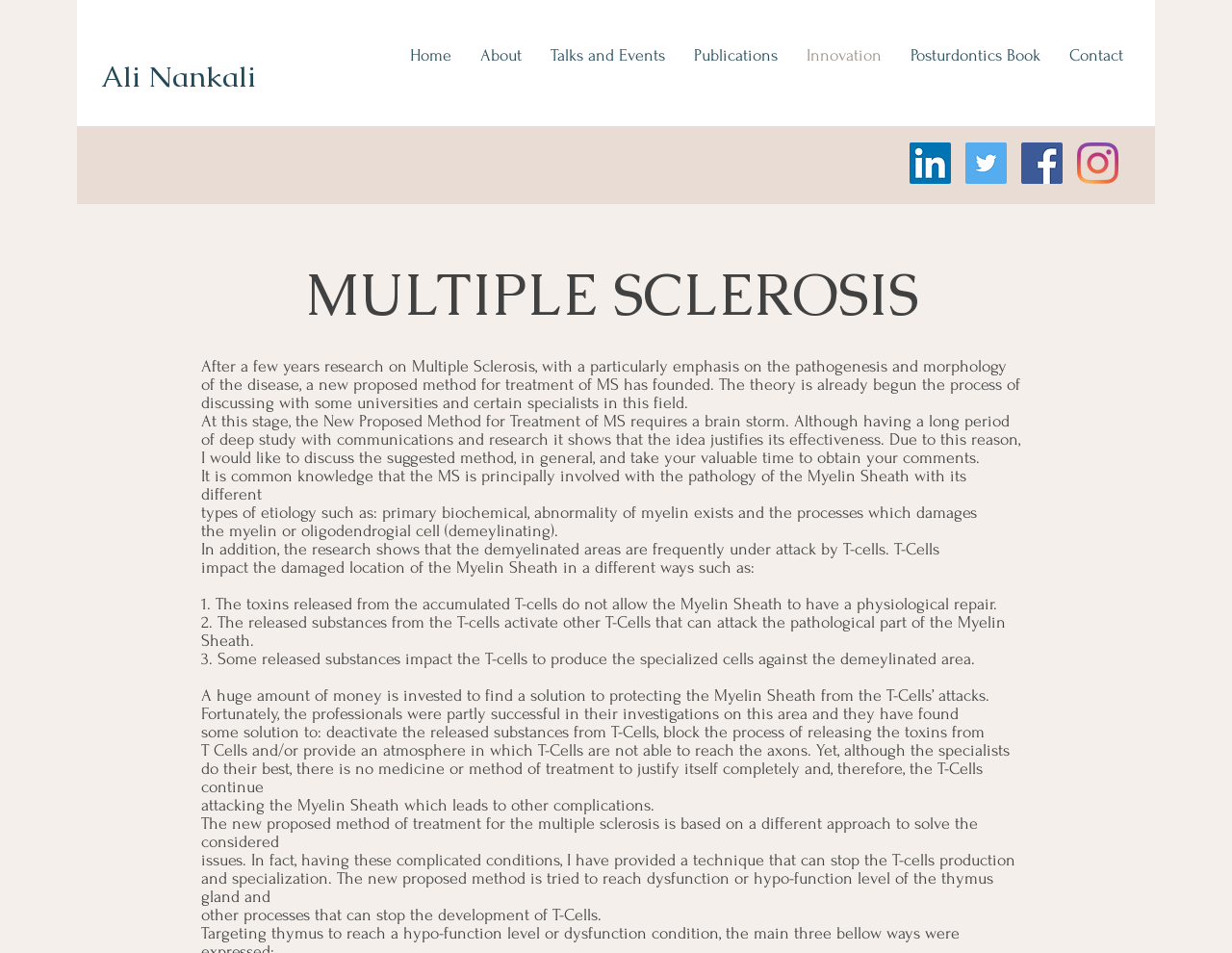What is the main topic of the webpage?
Can you offer a detailed and complete answer to this question?

The main topic of the webpage can be inferred from the heading 'MULTIPLE SCLEROSIS' and the text that follows, which discusses the disease, its pathogenesis, and a proposed method for treatment.